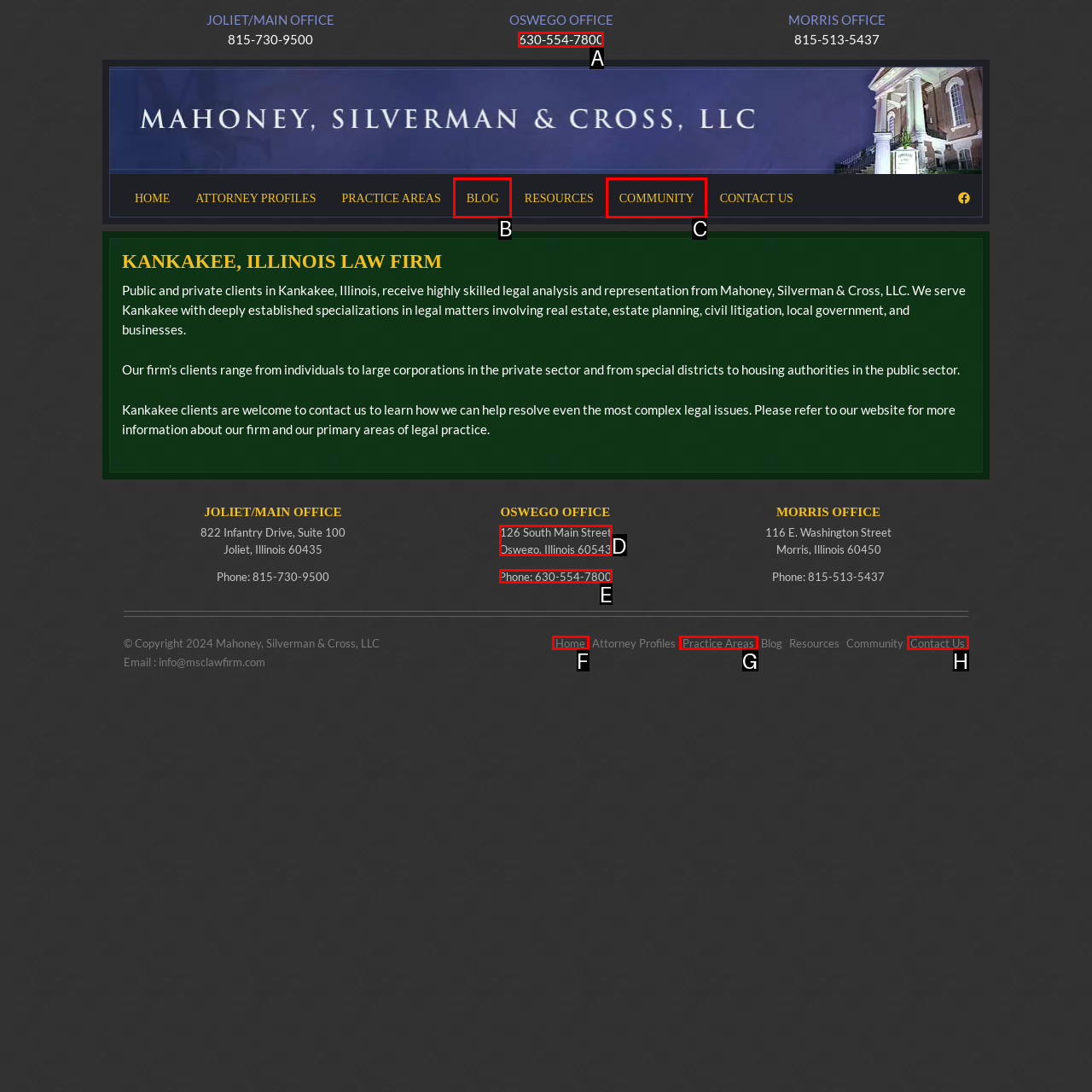Please identify the UI element that matches the description: Home
Respond with the letter of the correct option.

F